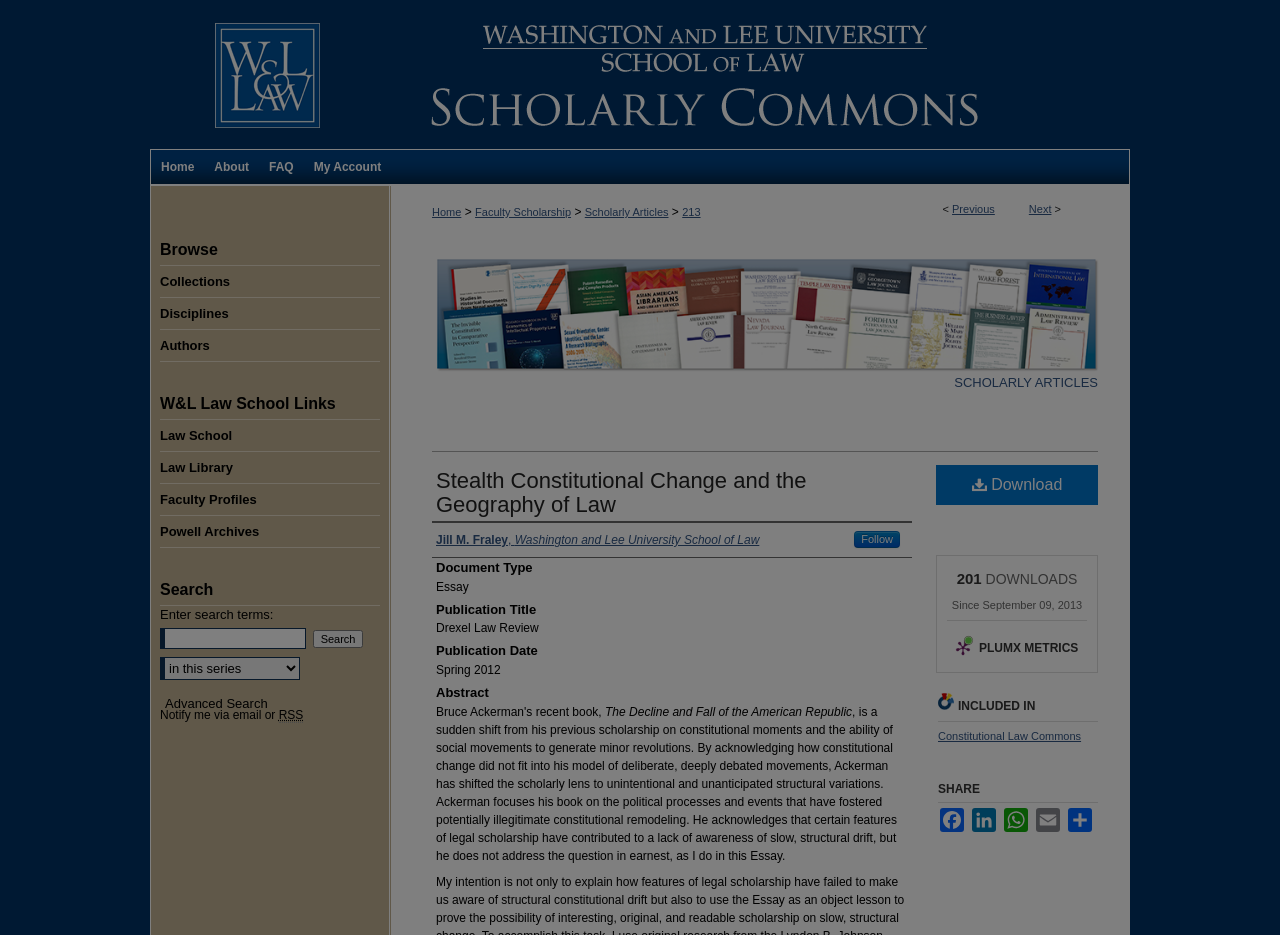Provide your answer to the question using just one word or phrase: What is the publication title of the article?

Drexel Law Review